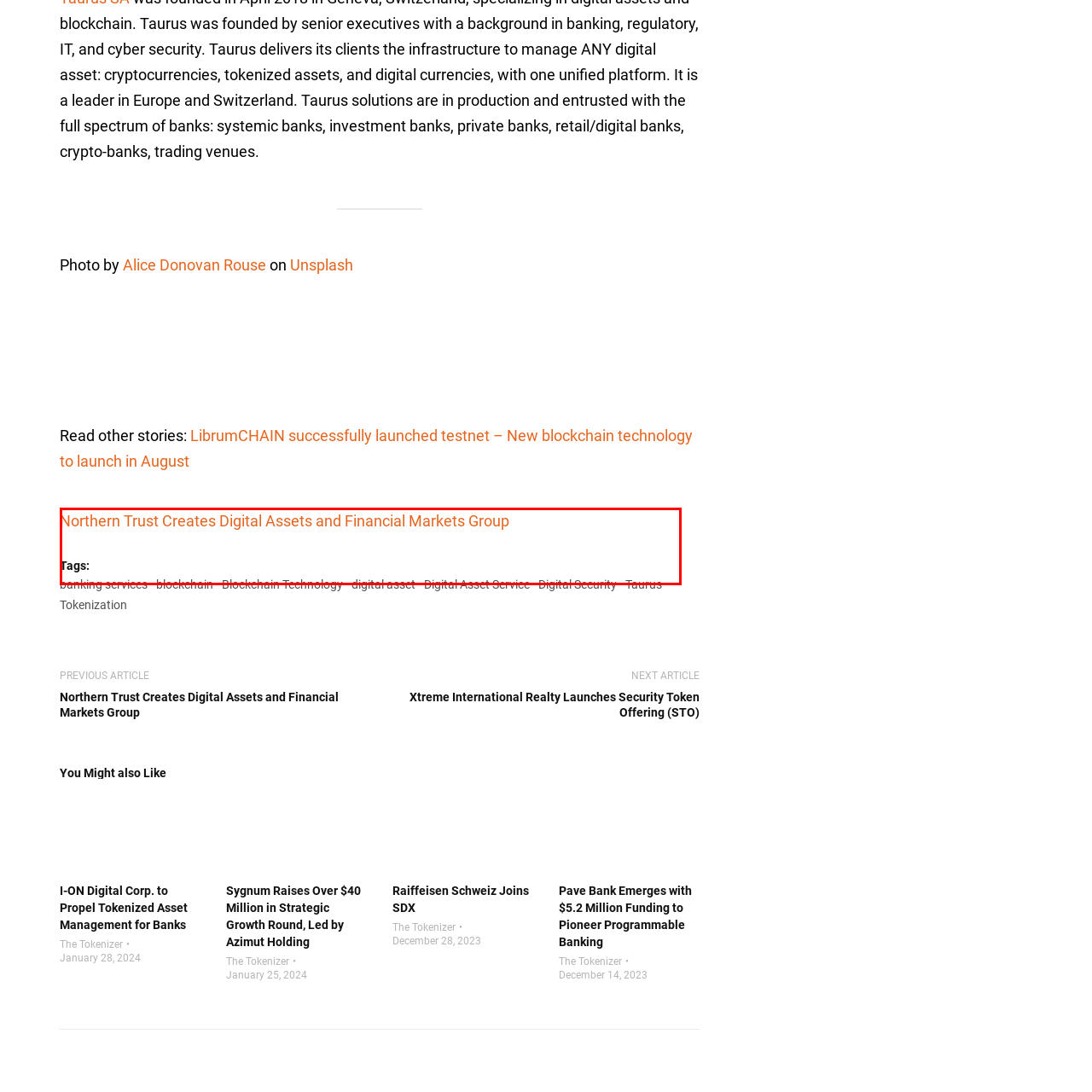What is the focus of Northern Trust's new group?
Study the image surrounded by the red bounding box and answer the question comprehensively, based on the details you see.

According to the caption, Northern Trust is establishing a dedicated group focused on digital assets, which indicates that the primary focus of this group is on digital assets and their integration with traditional banking services.